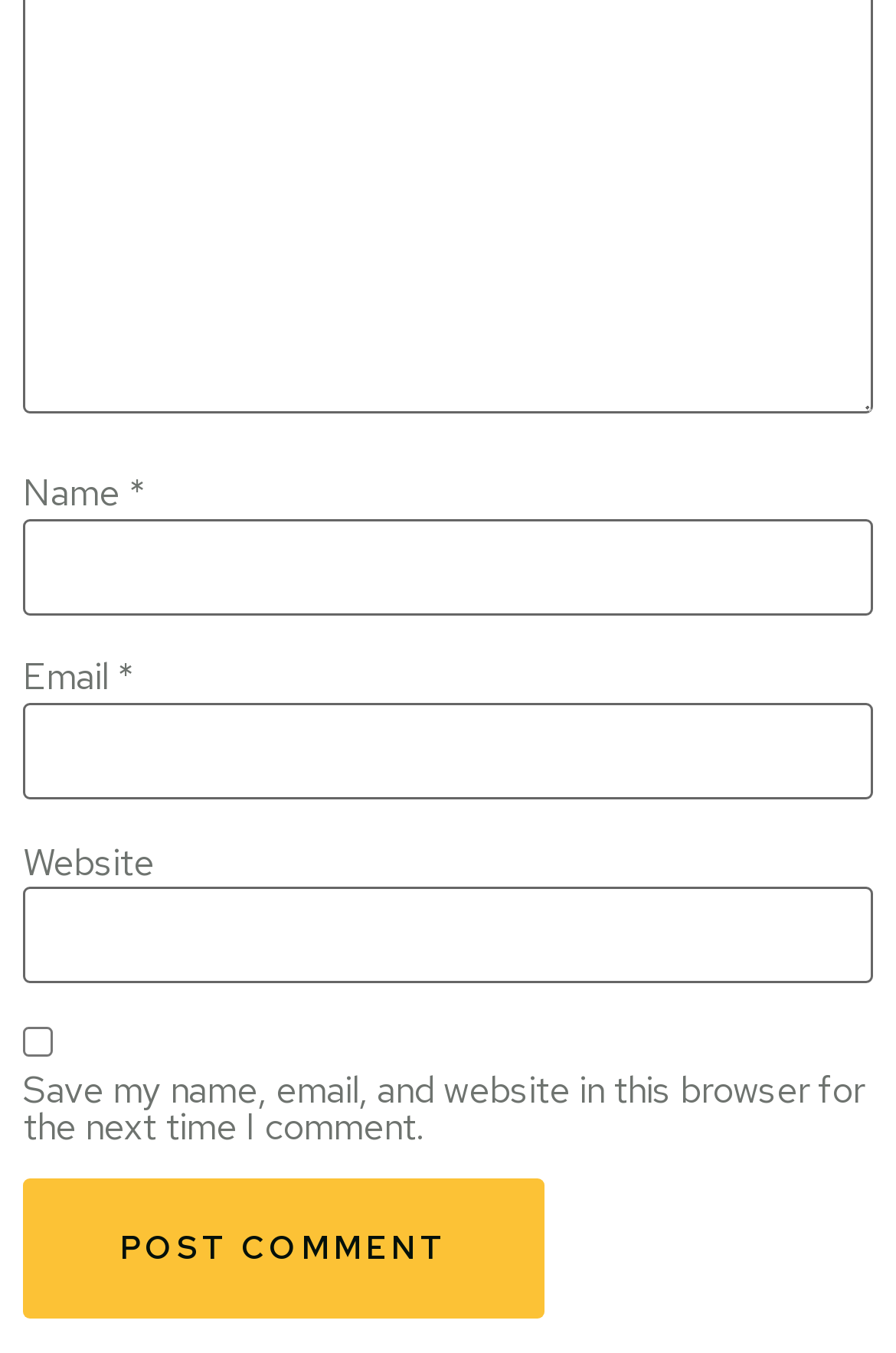Please provide a one-word or phrase answer to the question: 
How many fields are required to fill in?

Two